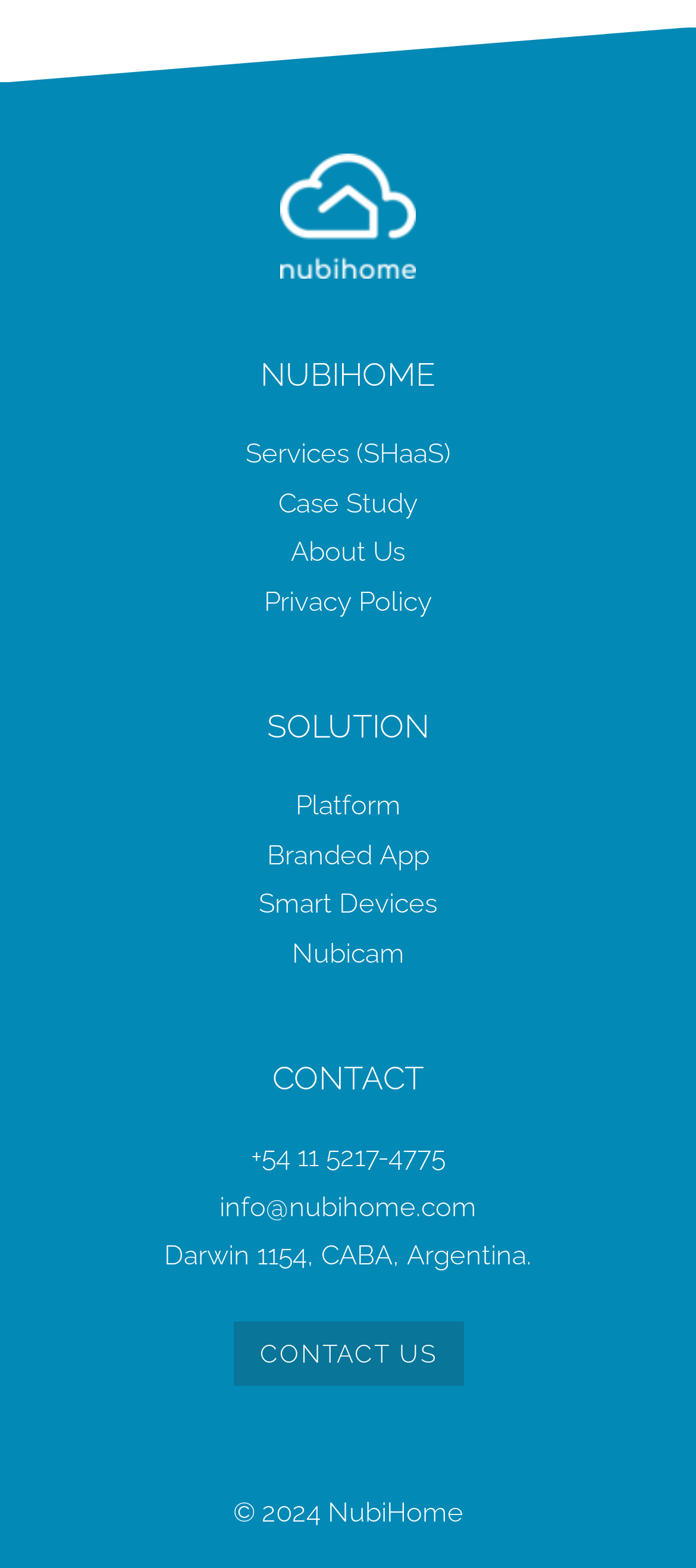What is the name of the company? Based on the image, give a response in one word or a short phrase.

NubiHome